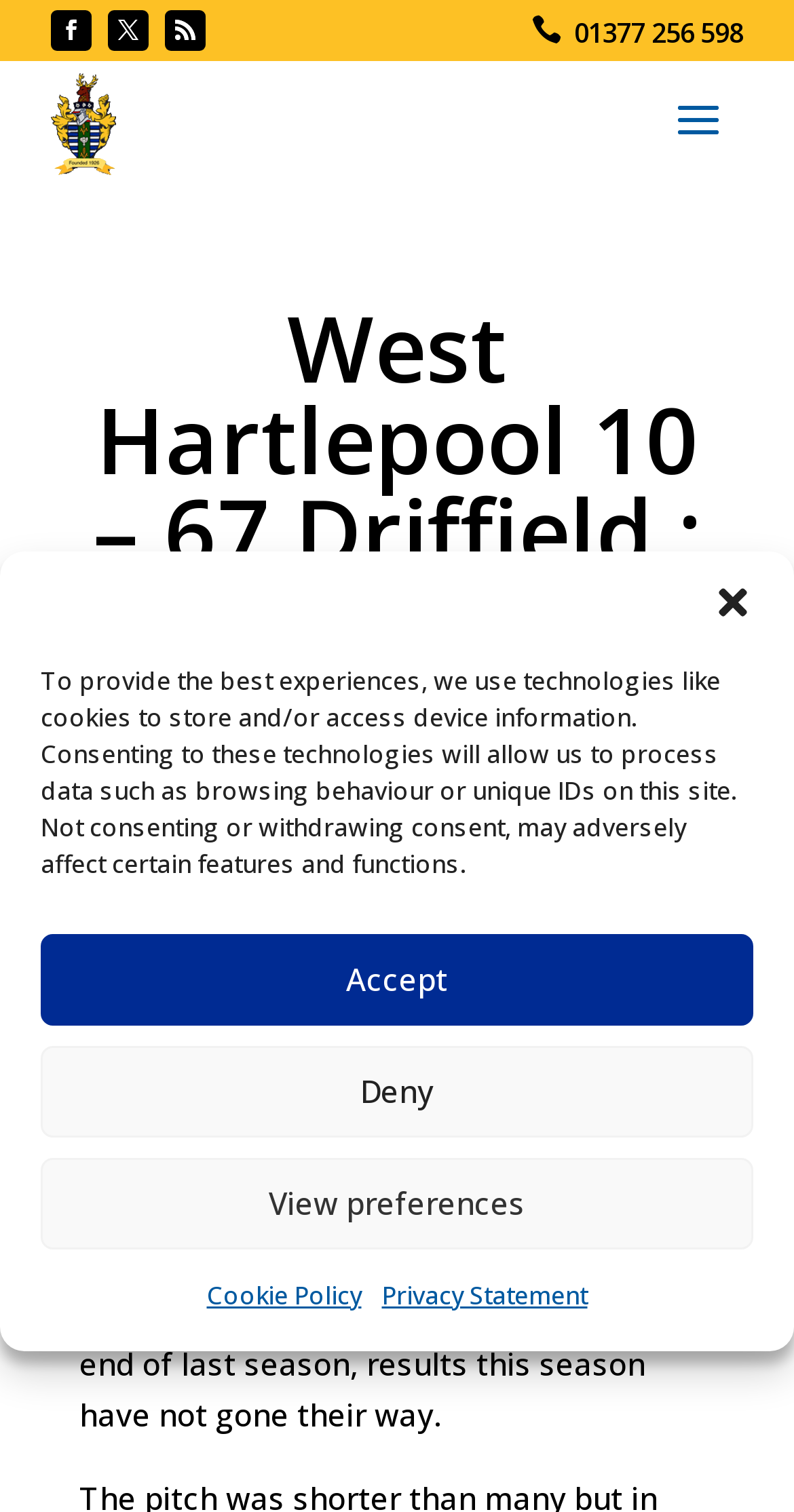Please find and report the bounding box coordinates of the element to click in order to perform the following action: "Visit the Cookie Policy page". The coordinates should be expressed as four float numbers between 0 and 1, in the format [left, top, right, bottom].

[0.26, 0.839, 0.455, 0.873]